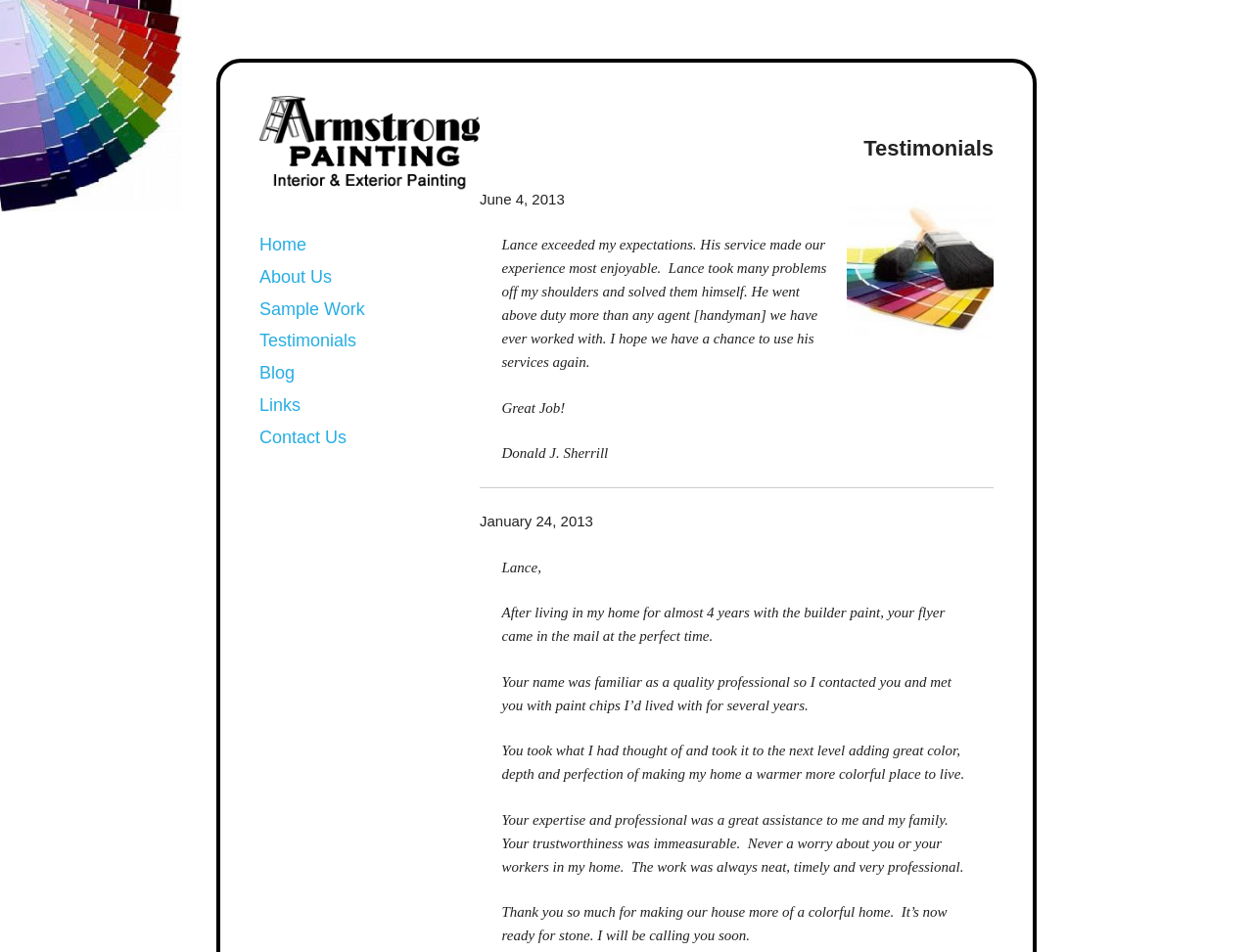Provide a one-word or short-phrase response to the question:
What is the date of the first testimonial?

June 4, 2013